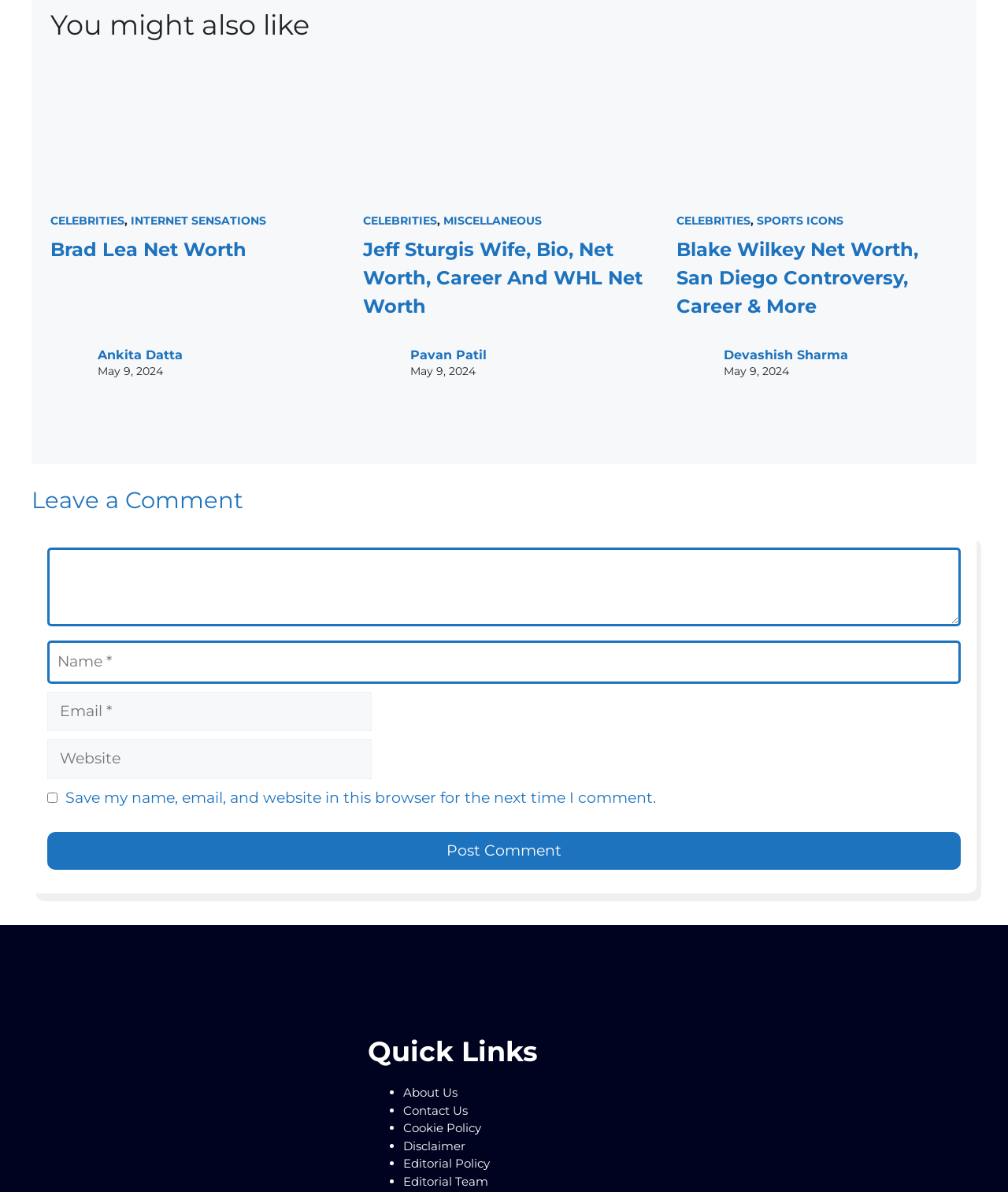What is the date of the article about Jeff Sturgis?
Refer to the image and offer an in-depth and detailed answer to the question.

The article about Jeff Sturgis has a heading 'May 9, 2024' which indicates the date of the article.